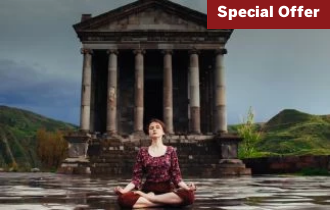Offer an in-depth caption that covers the entire scene depicted in the image.

The image features a serene scene set against the backdrop of an ancient stone temple, likely inspired by historical structures found in the Caucasus region. In the foreground, a woman sits in a meditative pose, embodying peace and tranquility, with the lush green hills visible in the distance. The sky is overcast, adding a dramatic yet calming atmosphere to the setting. Additionally, a bold banner labeled "Special Offer" in vibrant red overlays the top right corner, suggesting a promotional deal related to tours or experiences in this culturally rich area, possibly tied to experiences in Armenia, Azerbaijan, and Georgia, as indicated by the associated text on the webpage. This juxtaposition of historical beauty and modern promotional appeal captures the essence of travel and exploration in this captivating region.